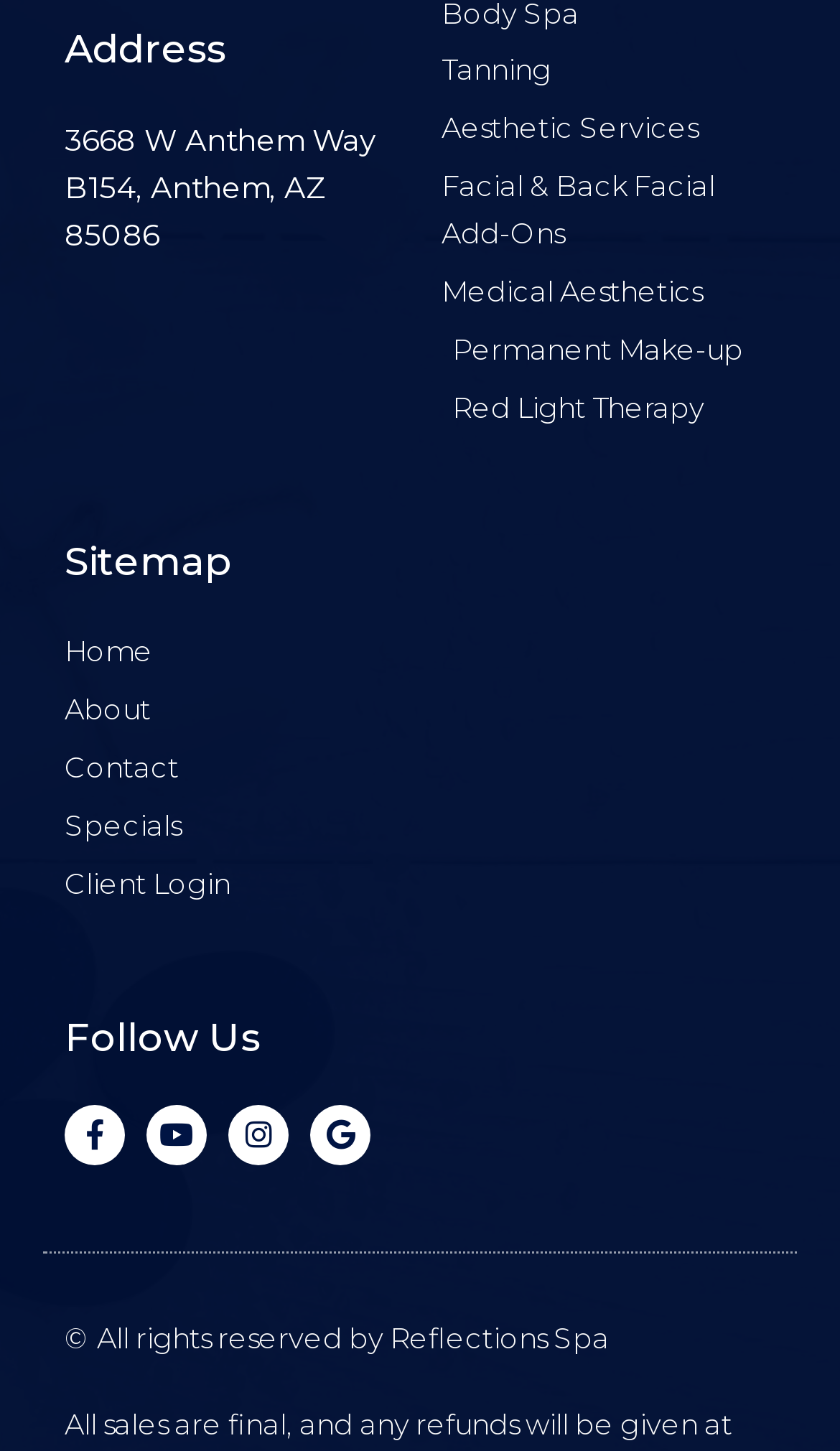Determine the coordinates of the bounding box that should be clicked to complete the instruction: "Click on Tanning". The coordinates should be represented by four float numbers between 0 and 1: [left, top, right, bottom].

[0.526, 0.033, 0.923, 0.066]